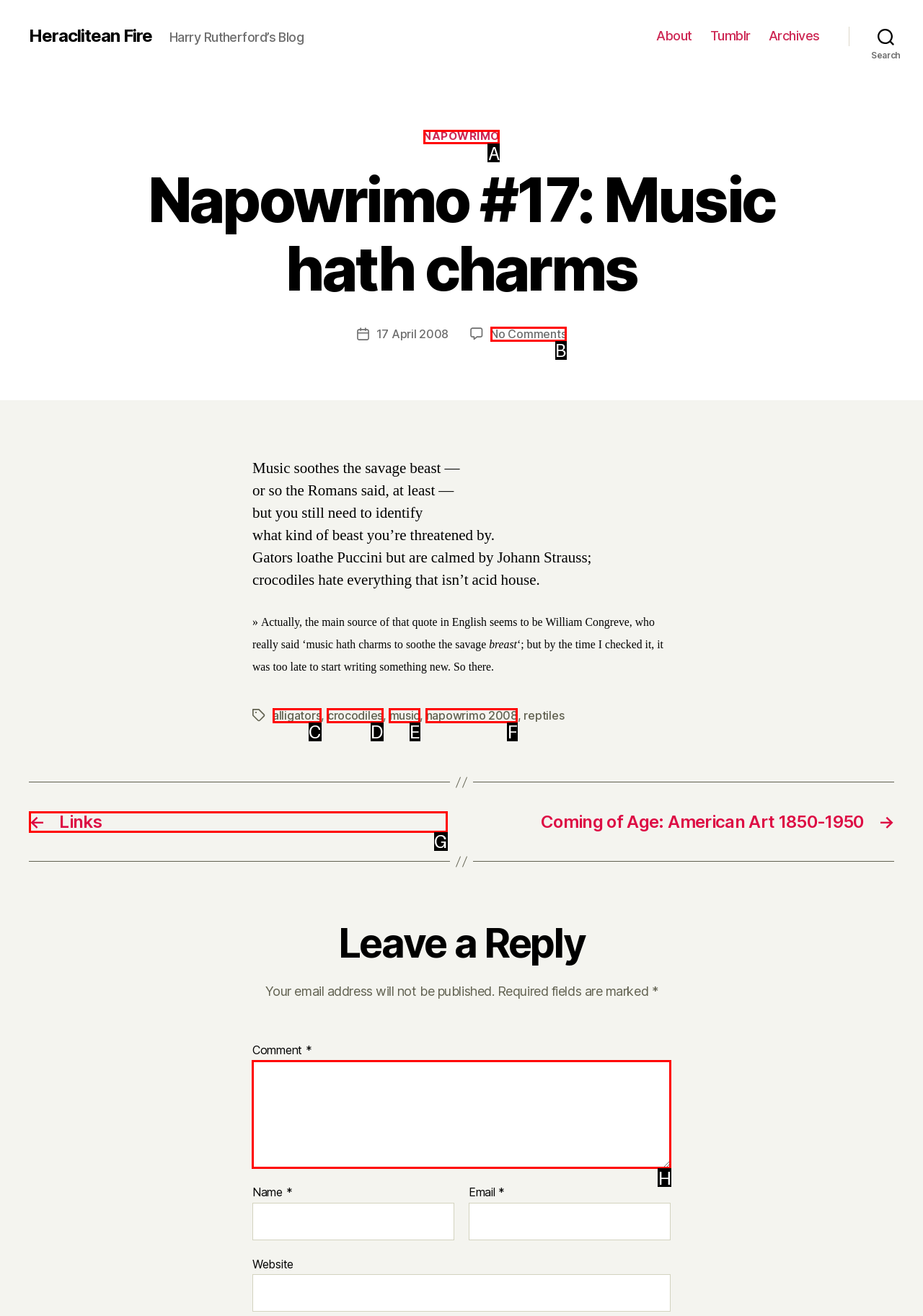Pick the HTML element that should be clicked to execute the task: Enter your comment
Respond with the letter corresponding to the correct choice.

H